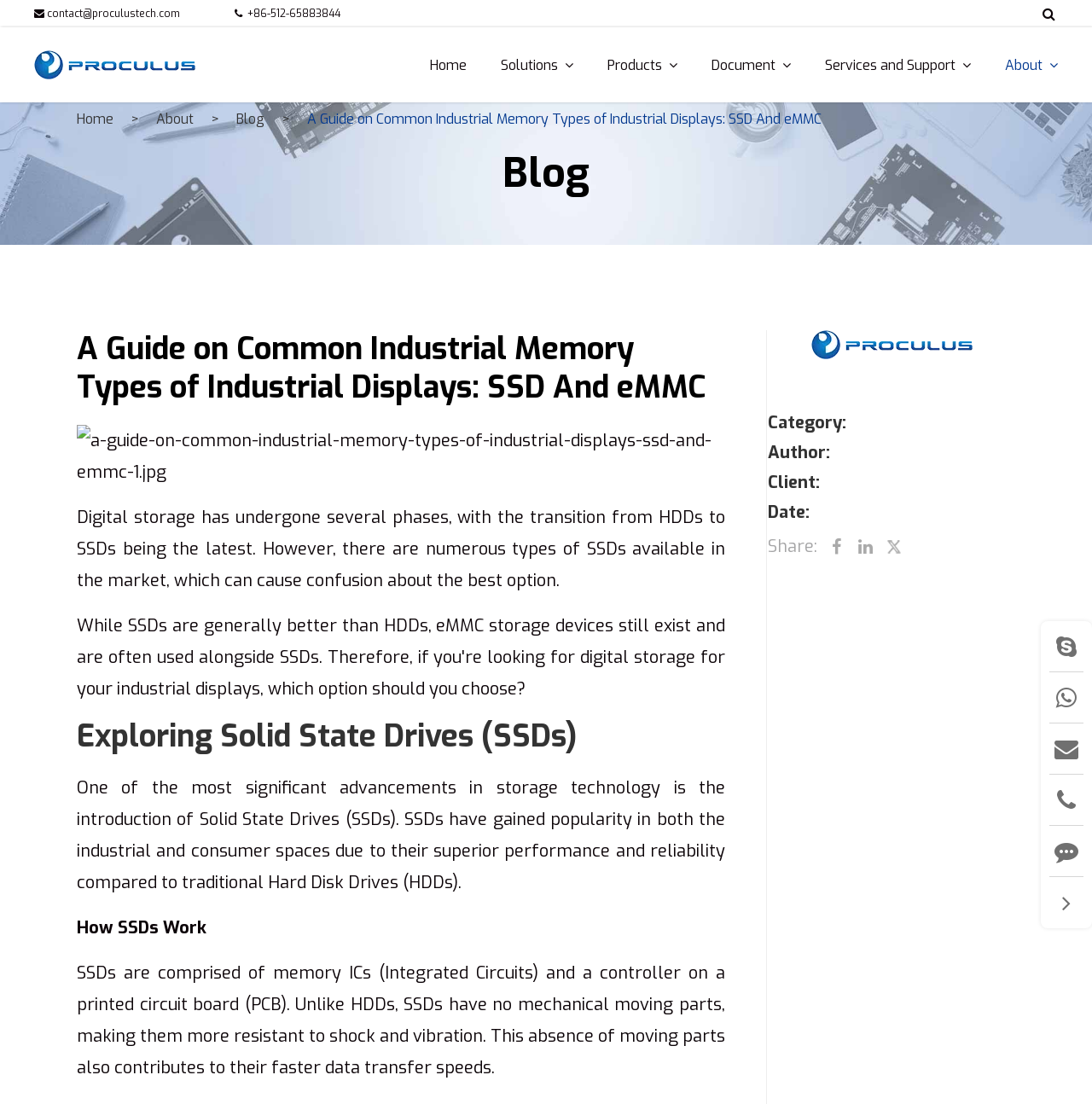Locate the UI element described as follows: "Search". Return the bounding box coordinates as four float numbers between 0 and 1 in the order [left, top, right, bottom].

[0.903, 0.11, 0.969, 0.138]